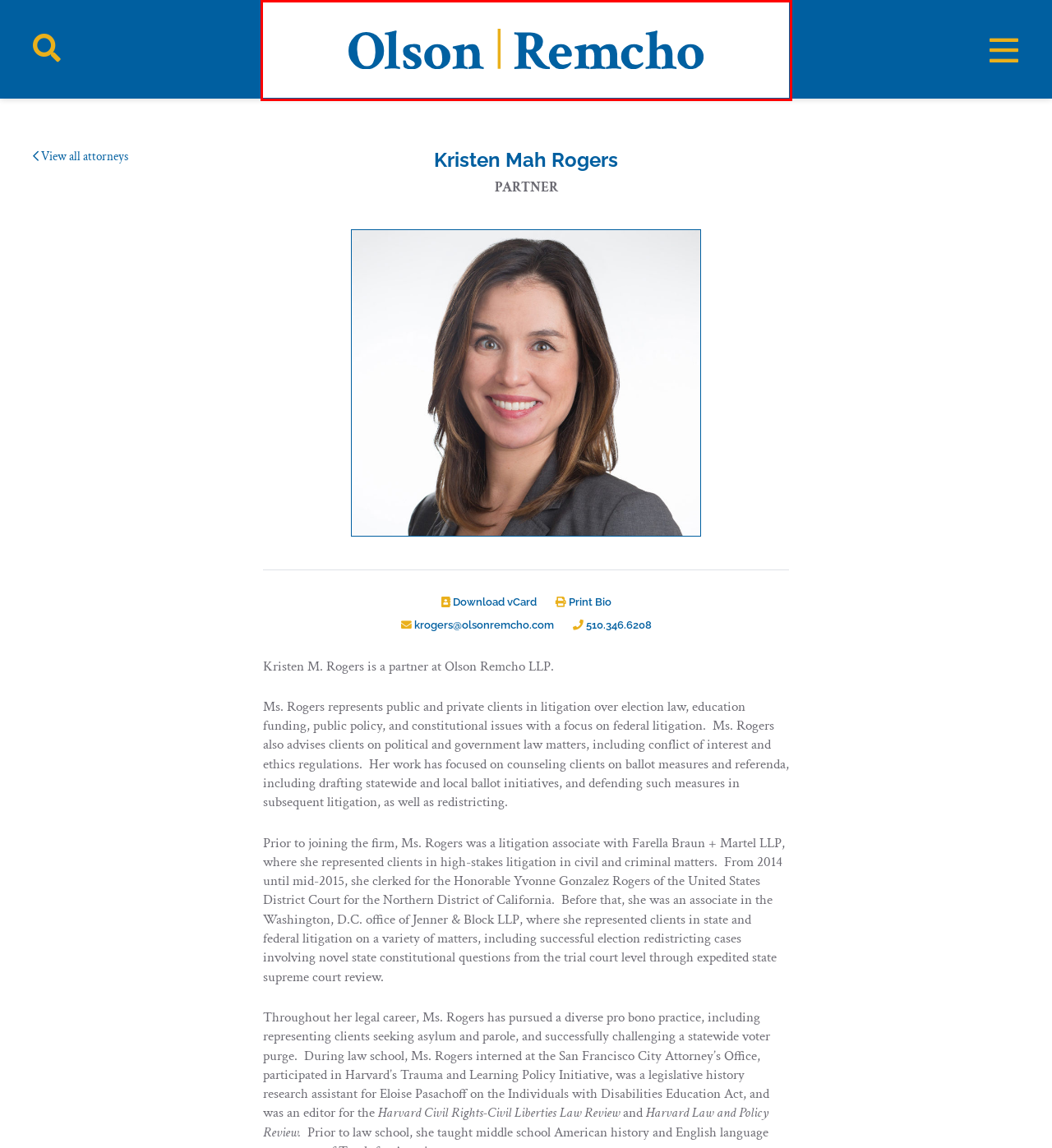Observe the provided screenshot of a webpage with a red bounding box around a specific UI element. Choose the webpage description that best fits the new webpage after you click on the highlighted element. These are your options:
A. Government Law - Olson Remcho
B. Olson Remcho LLP | California’s Political & Government Law Firm
C. Initiatives & Referenda - Olson Remcho
D. Education - Olson Remcho
E. Internal Investigations - Olson Remcho
F. Practice Areas - Olson Remcho
G. Litigation & Appeals - Olson Remcho
H. Meet Our Team - Olson Remcho

B